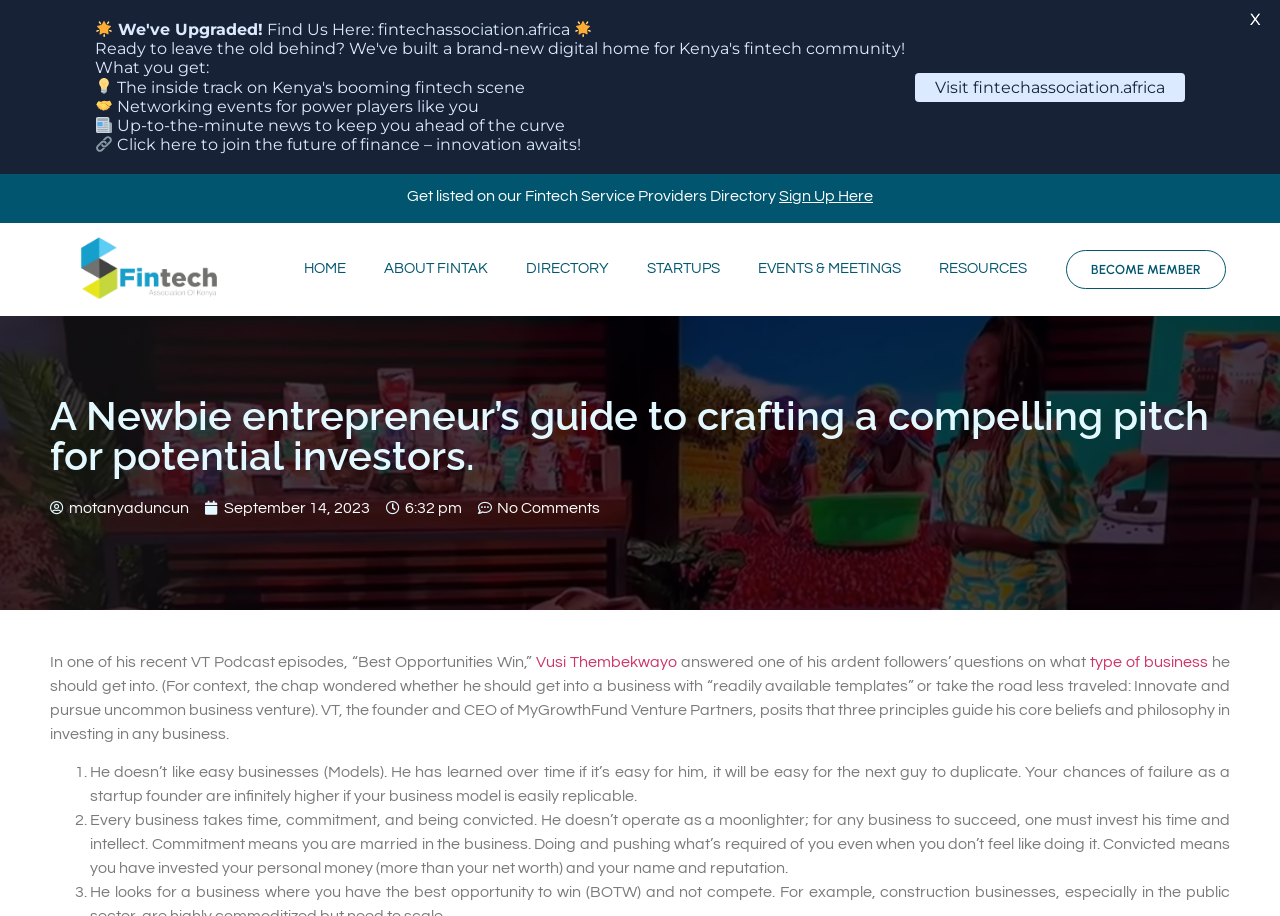Can you pinpoint the bounding box coordinates for the clickable element required for this instruction: "Read the article about crafting a winning pitch"? The coordinates should be four float numbers between 0 and 1, i.e., [left, top, right, bottom].

[0.039, 0.432, 0.961, 0.52]